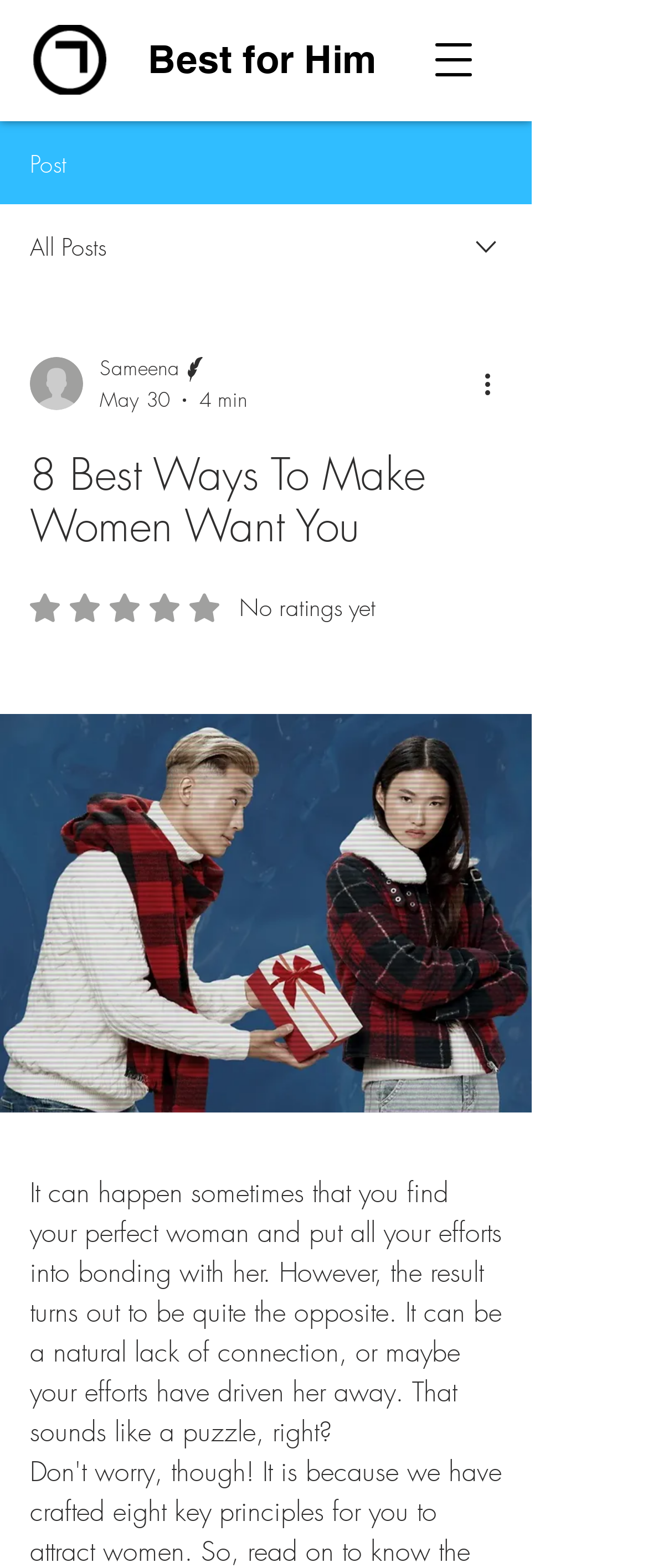What is the rating of the article?
Please use the image to provide a one-word or short phrase answer.

No ratings yet